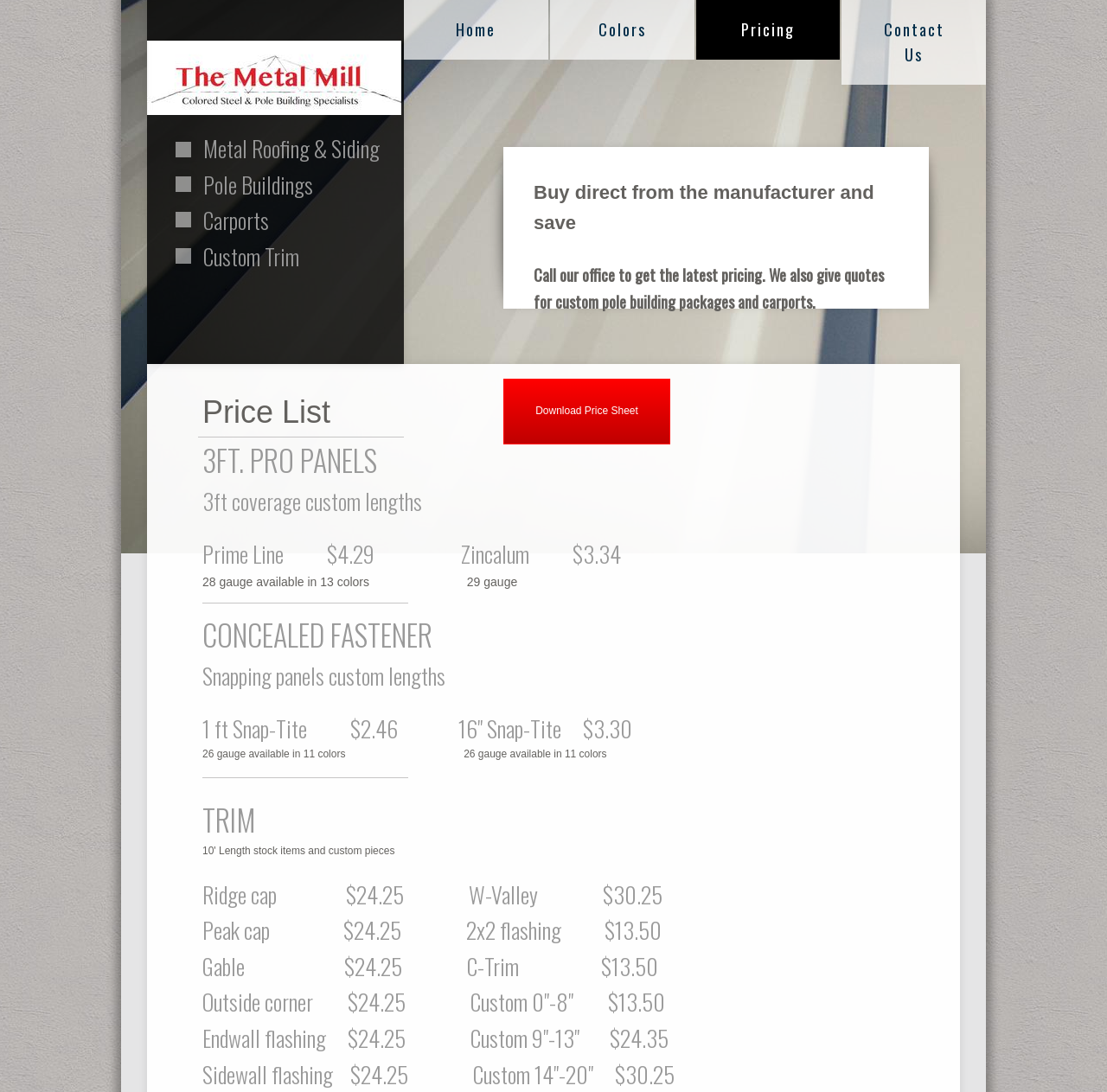Please answer the following question using a single word or phrase: What is the price of Ridge cap?

$24.25